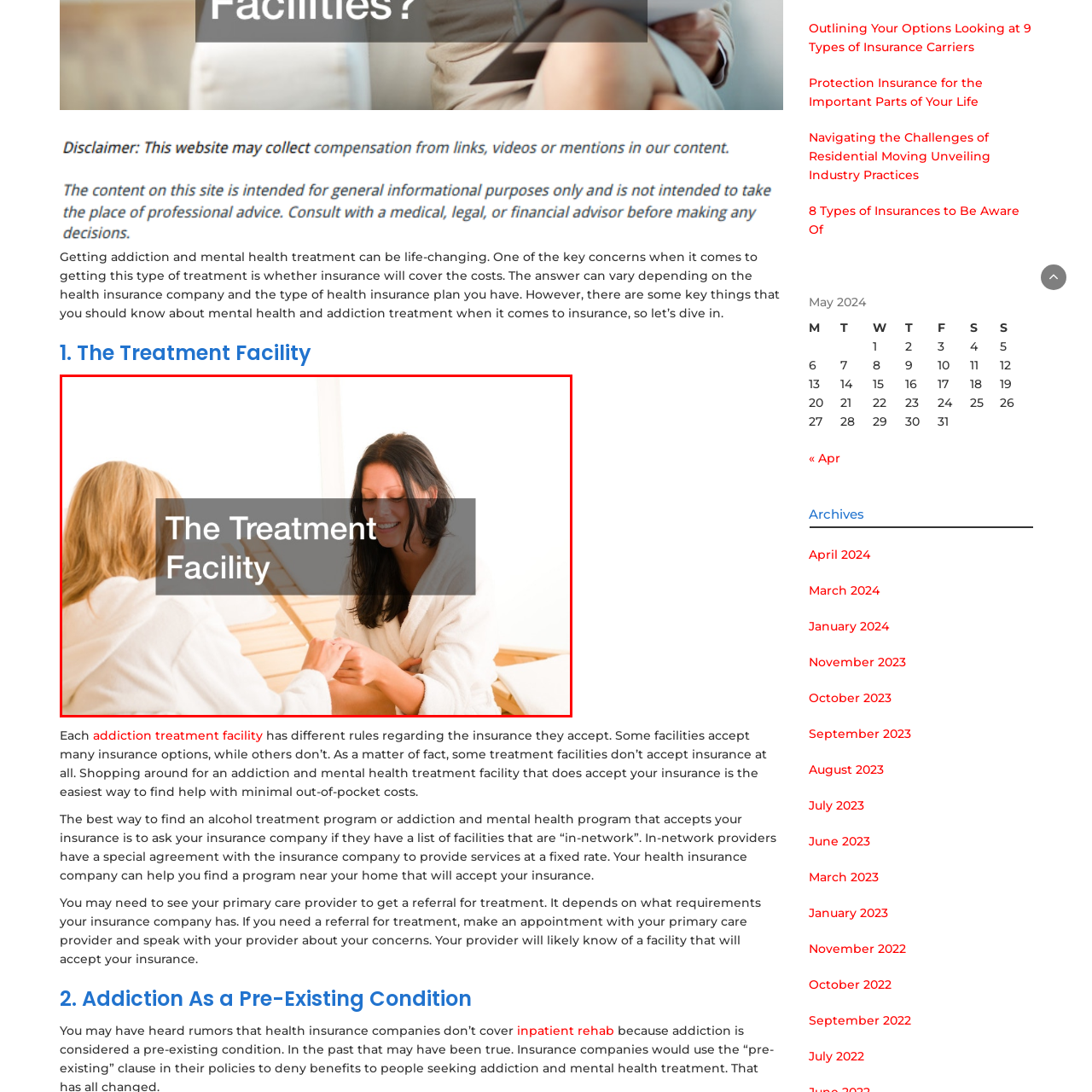What is the atmosphere like in the space?
Review the image marked by the red bounding box and deliver a detailed response to the question.

The soft, warm lighting filters through the space, creating a relaxing atmosphere that promotes healing and well-being, which is essential for the recovery process in an addiction and mental health treatment facility.